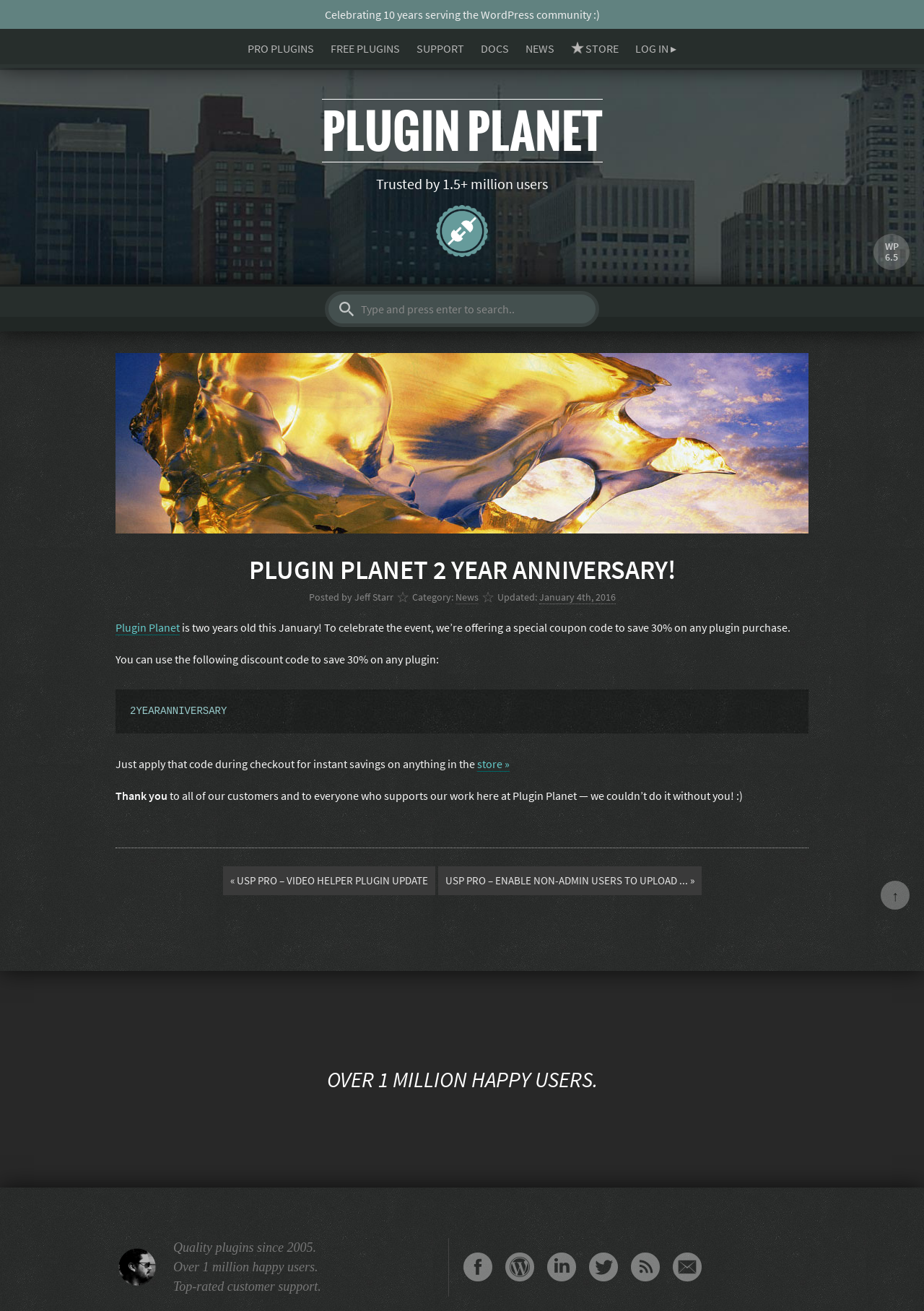Locate the bounding box of the UI element described by: "News" in the given webpage screenshot.

[0.569, 0.031, 0.6, 0.042]